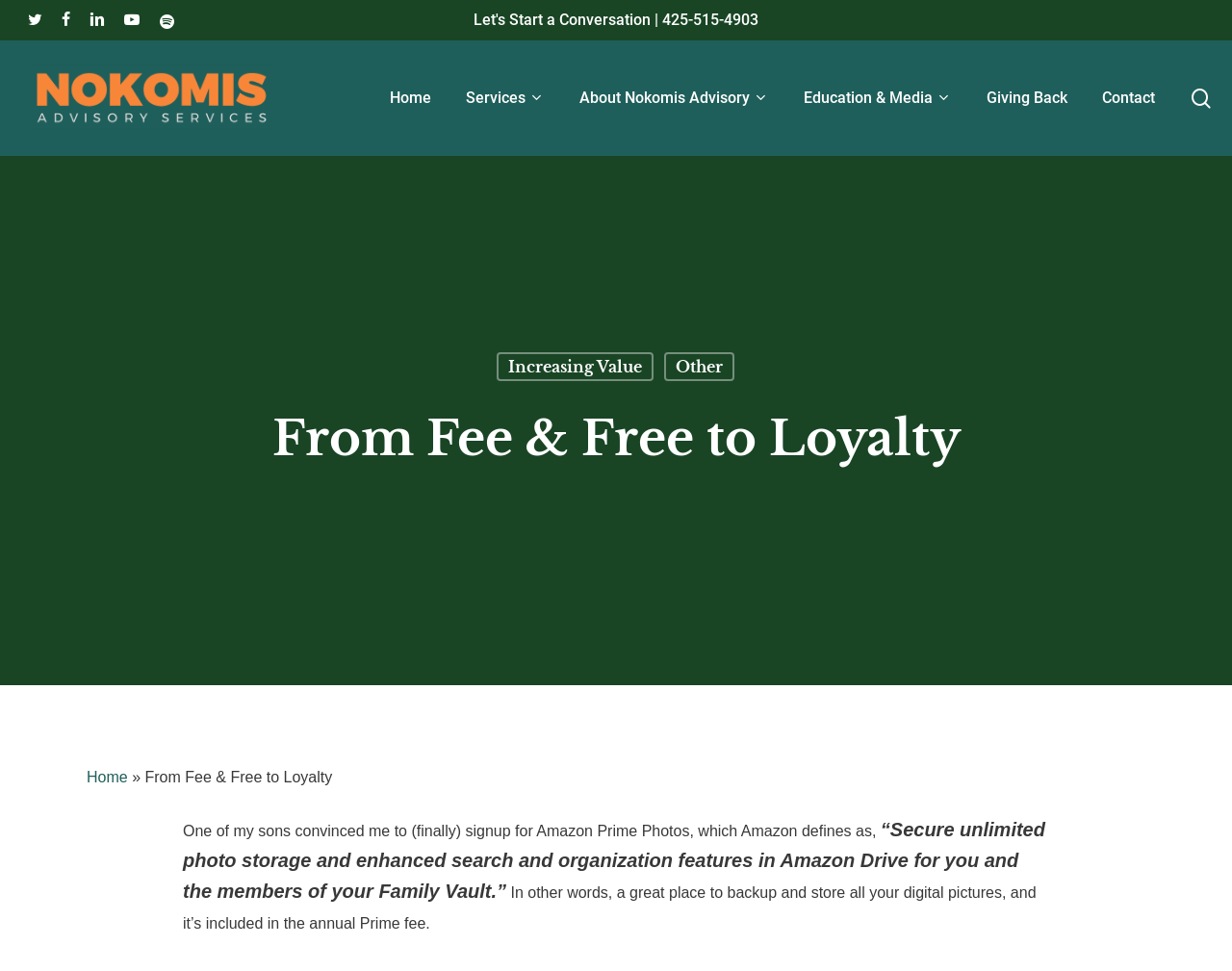Provide a one-word or one-phrase answer to the question:
What is the social media platform with a bird logo?

Twitter